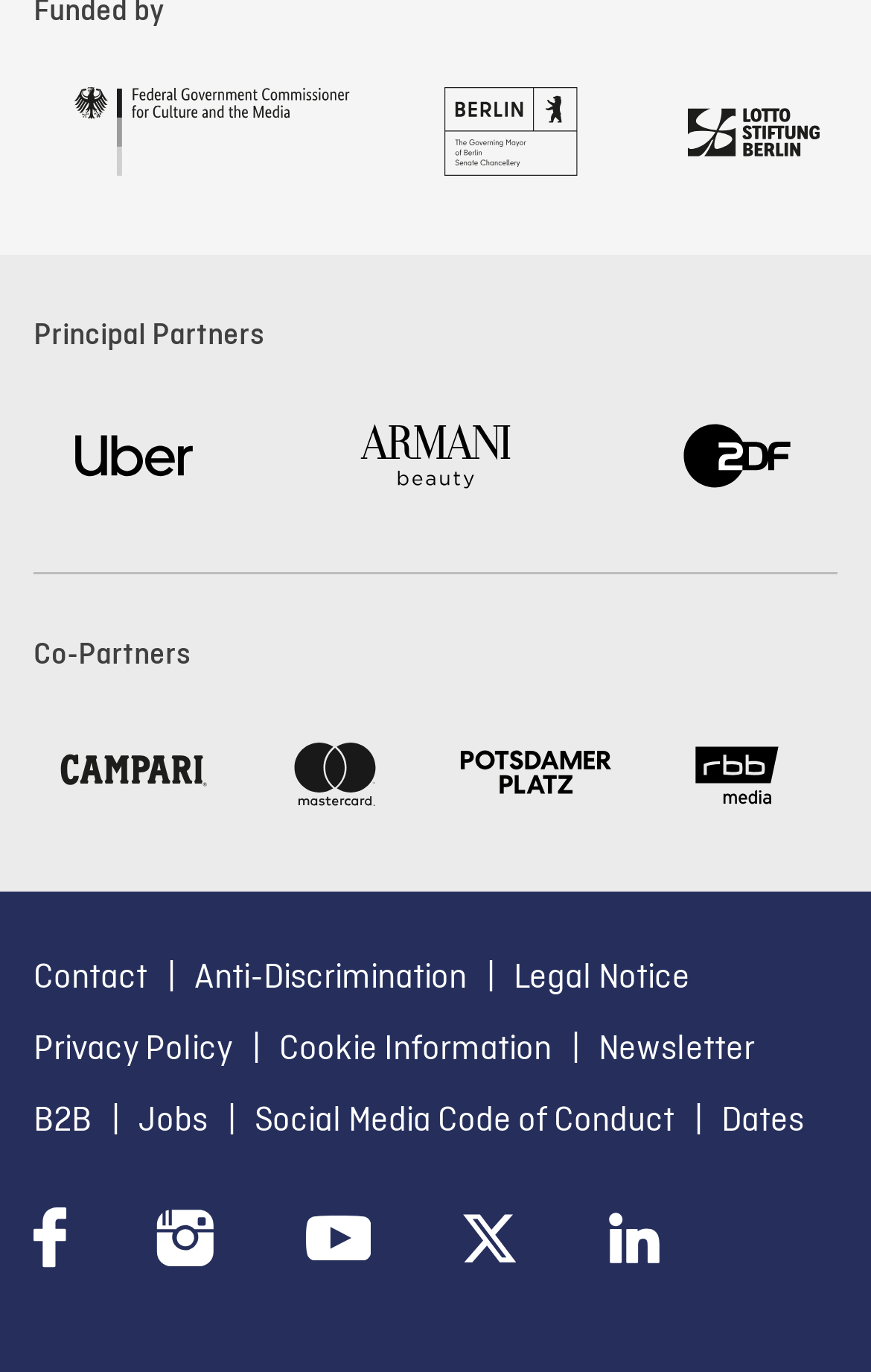Using the information shown in the image, answer the question with as much detail as possible: What is the topic of the StaticText?

The StaticText at the top of the webpage describes a story about growing up and first love, which suggests that the topic of the webpage is related to a film or a romantic story.